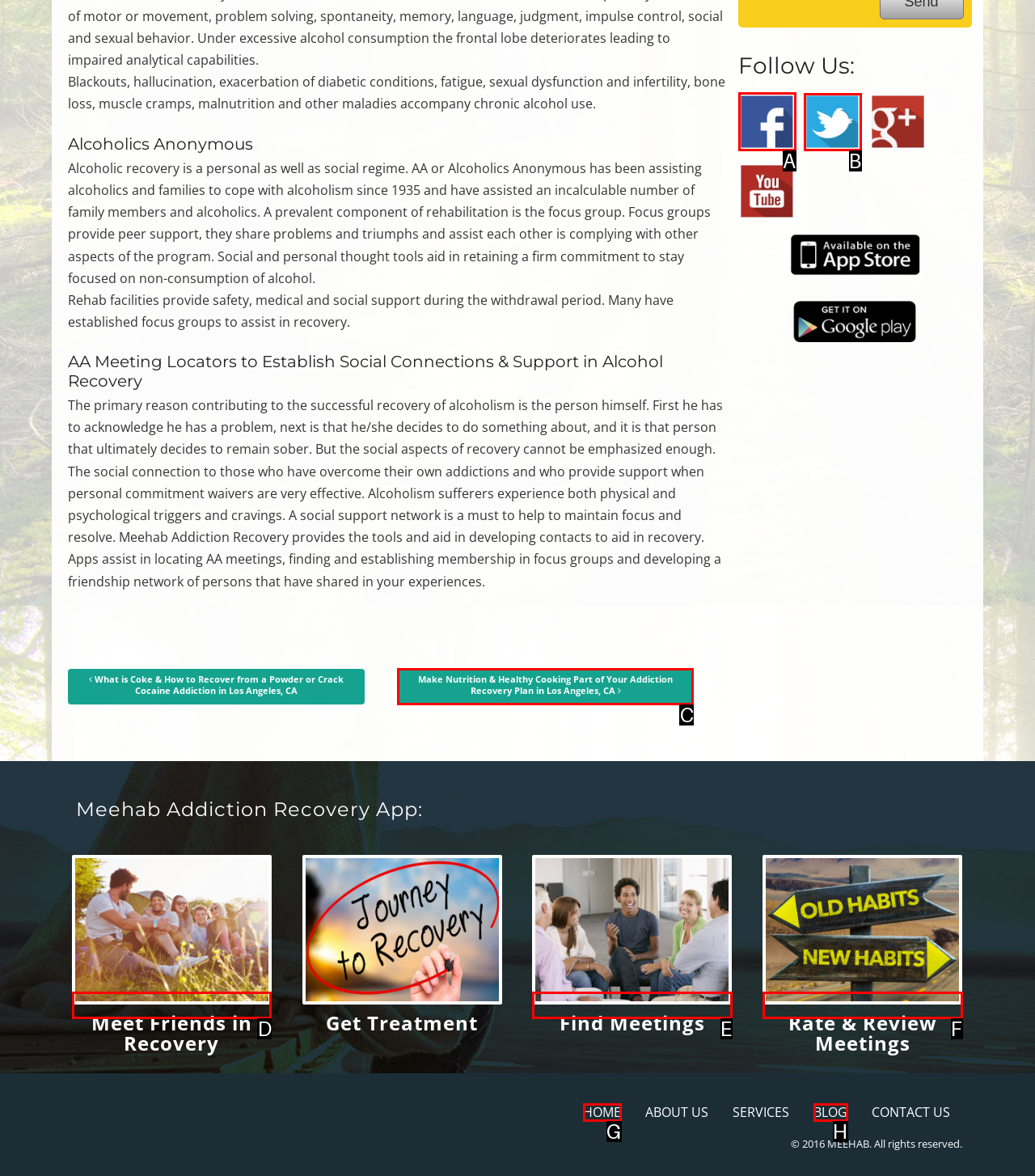Choose the letter of the option you need to click to Click the Facebook link. Answer with the letter only.

A